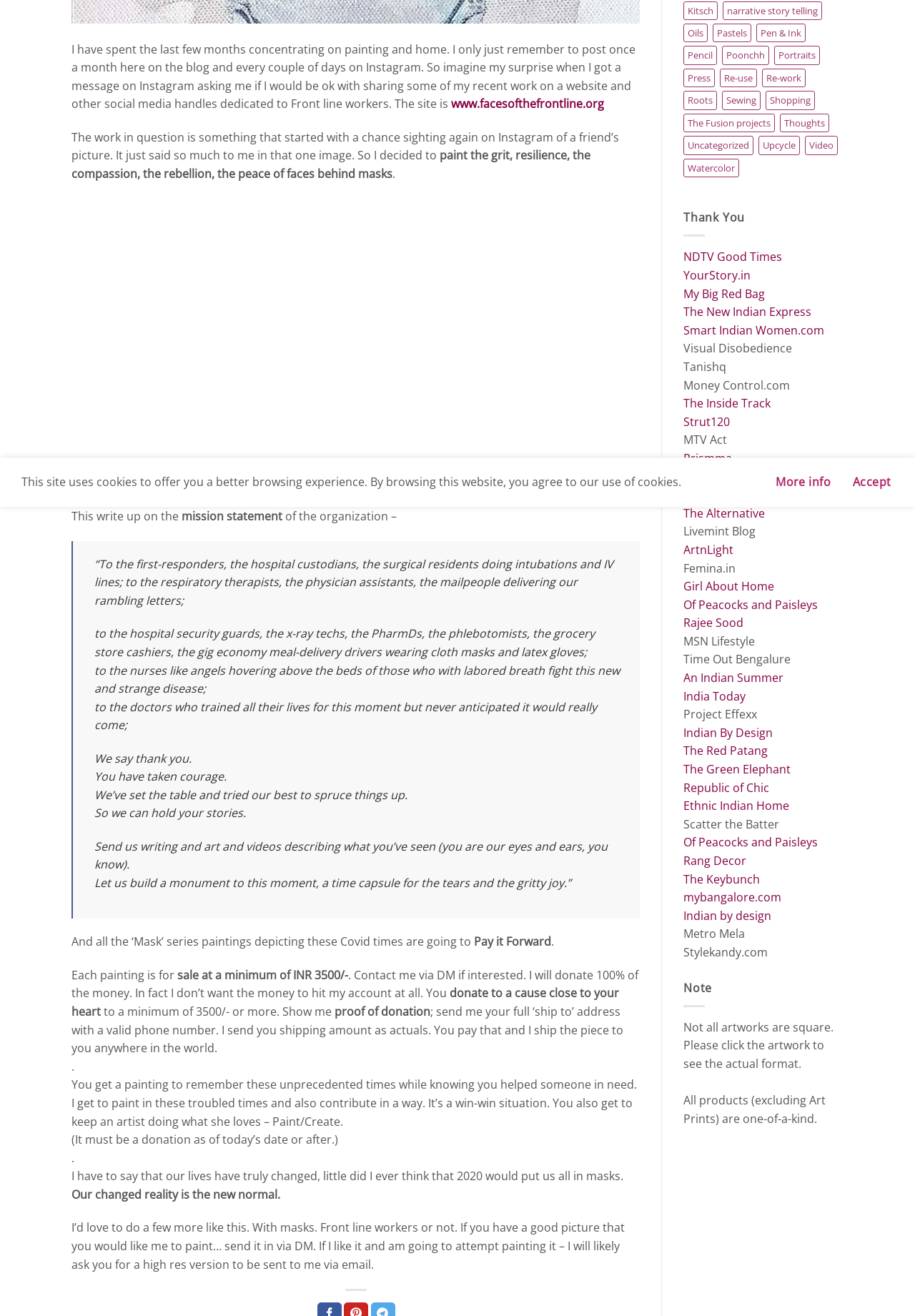Identify the bounding box coordinates for the UI element described as follows: The Alternative. Use the format (top-left x, top-left y, bottom-right x, bottom-right y) and ensure all values are floating point numbers between 0 and 1.

[0.747, 0.384, 0.836, 0.396]